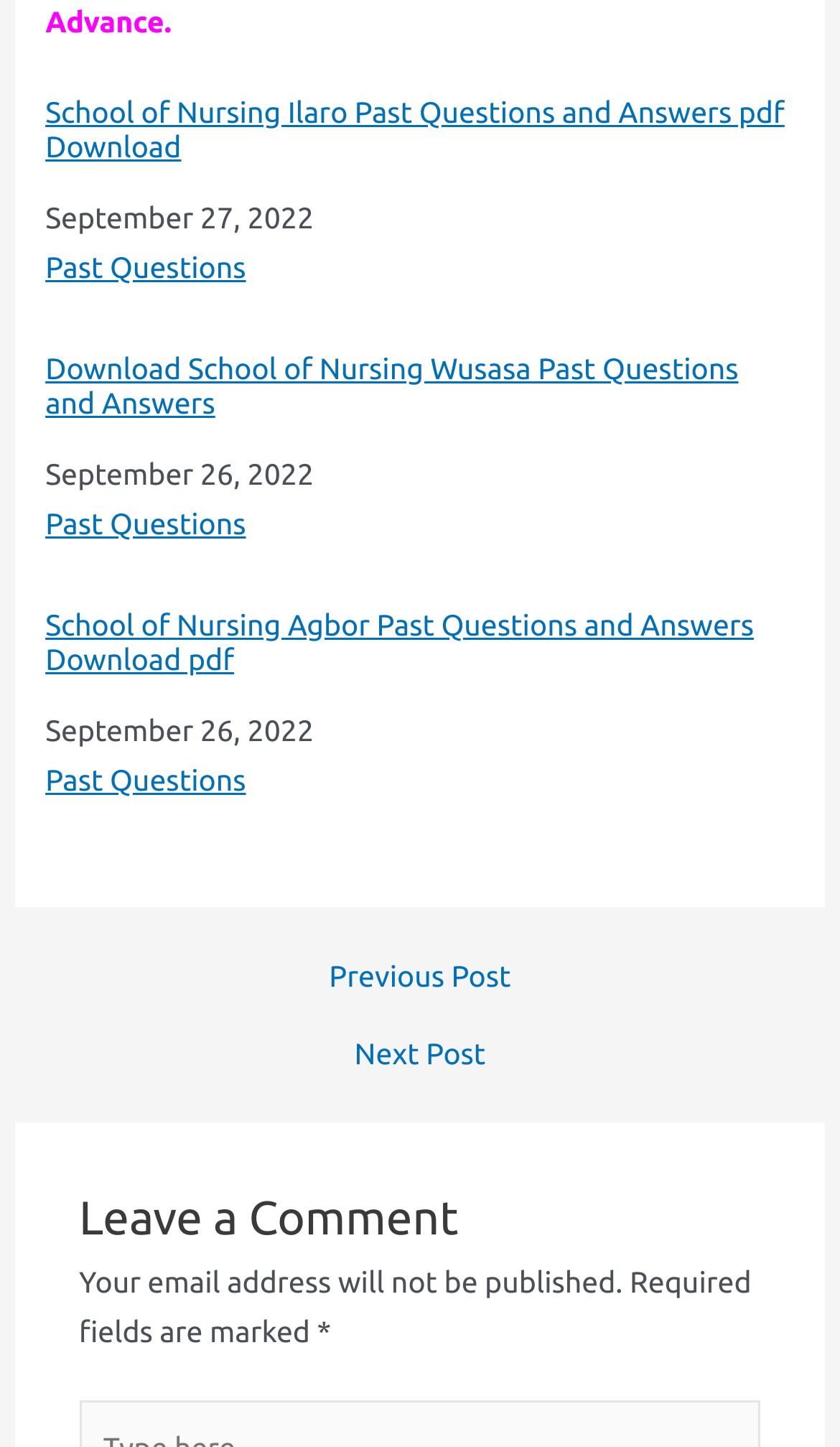What is the label for the required fields in the comment section?
Please give a detailed and elaborate answer to the question based on the image.

The required fields in the comment section are marked with an asterisk (*) symbol, indicating that they are mandatory to be filled.